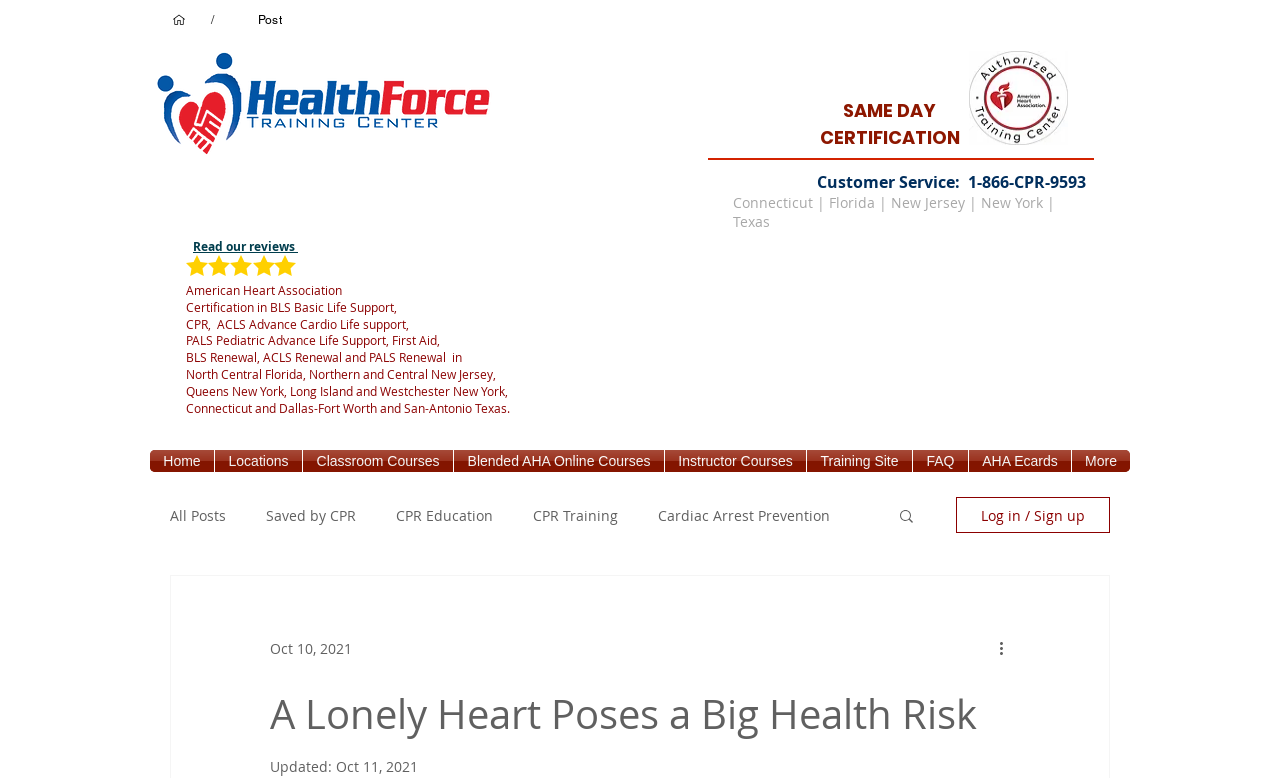What is the location of the training center?
Give a single word or phrase answer based on the content of the image.

Multiple locations